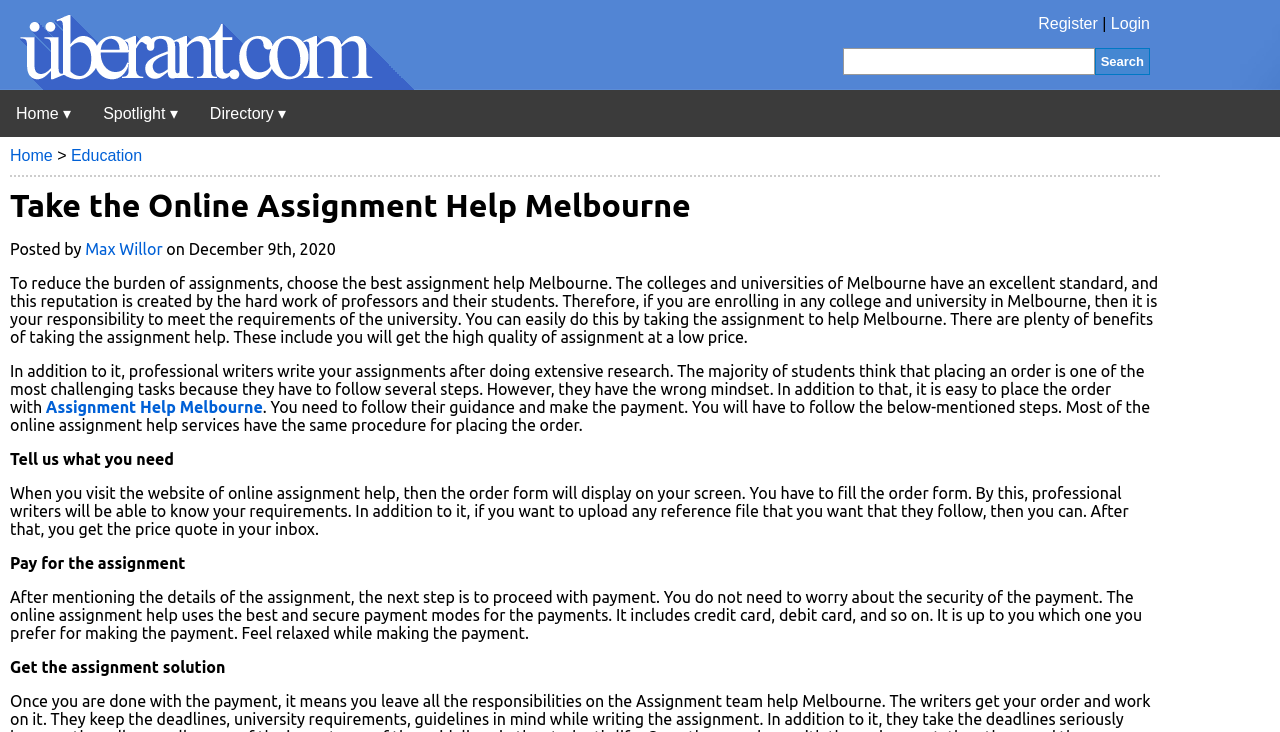Find the bounding box coordinates for the area you need to click to carry out the instruction: "Click Home". The coordinates should be four float numbers between 0 and 1, indicated as [left, top, right, bottom].

[0.0, 0.123, 0.068, 0.187]